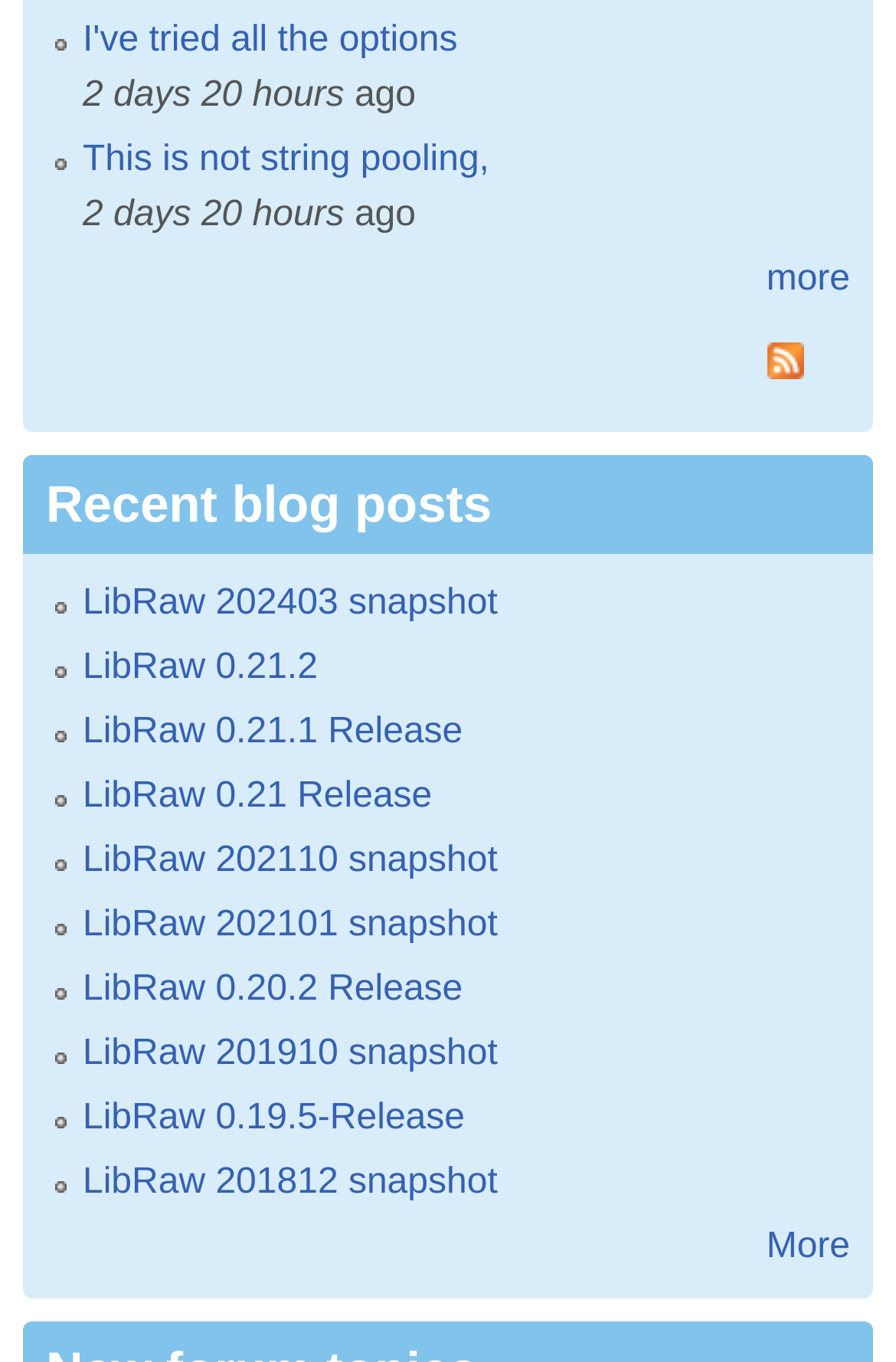Bounding box coordinates are given in the format (top-left x, top-left y, bottom-right x, bottom-right y). All values should be floating point numbers between 0 and 1. Provide the bounding box coordinate for the UI element described as: Go to top

None